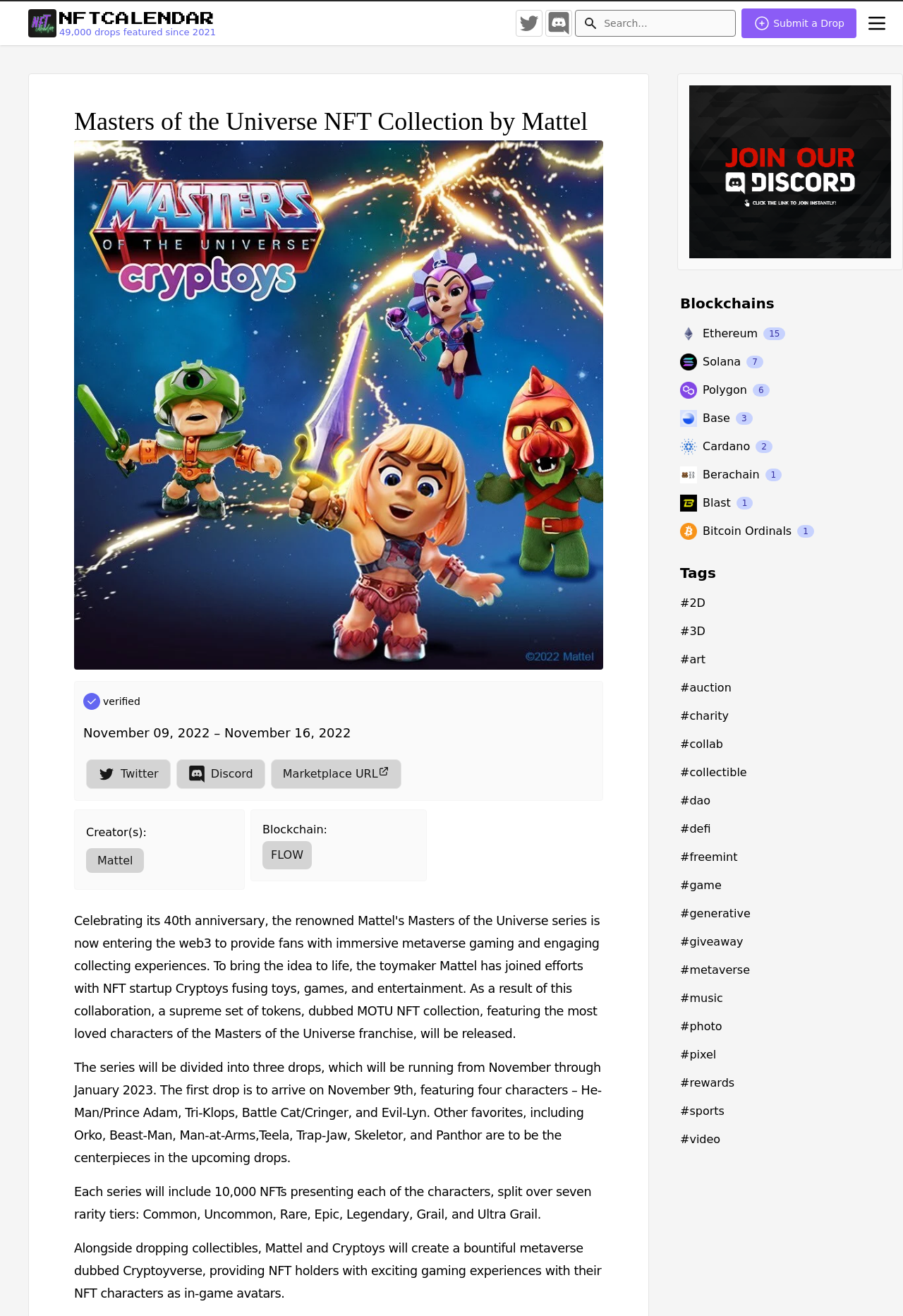Find the bounding box coordinates for the element that must be clicked to complete the instruction: "View NFT Calendar". The coordinates should be four float numbers between 0 and 1, indicated as [left, top, right, bottom].

[0.031, 0.005, 0.239, 0.03]